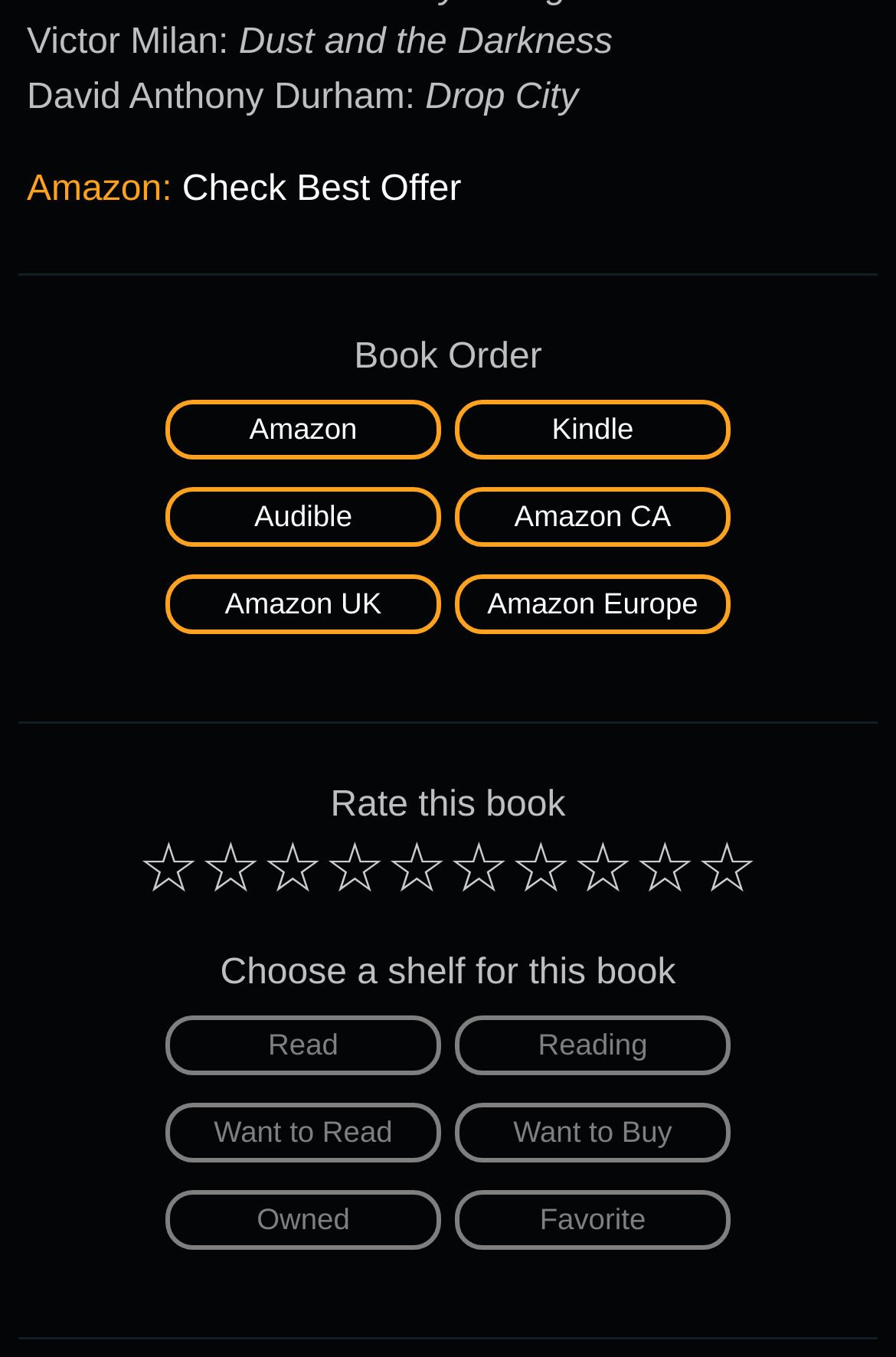Use a single word or phrase to answer this question: 
What is the purpose of the 'Rate this book' text?

To encourage users to rate the book